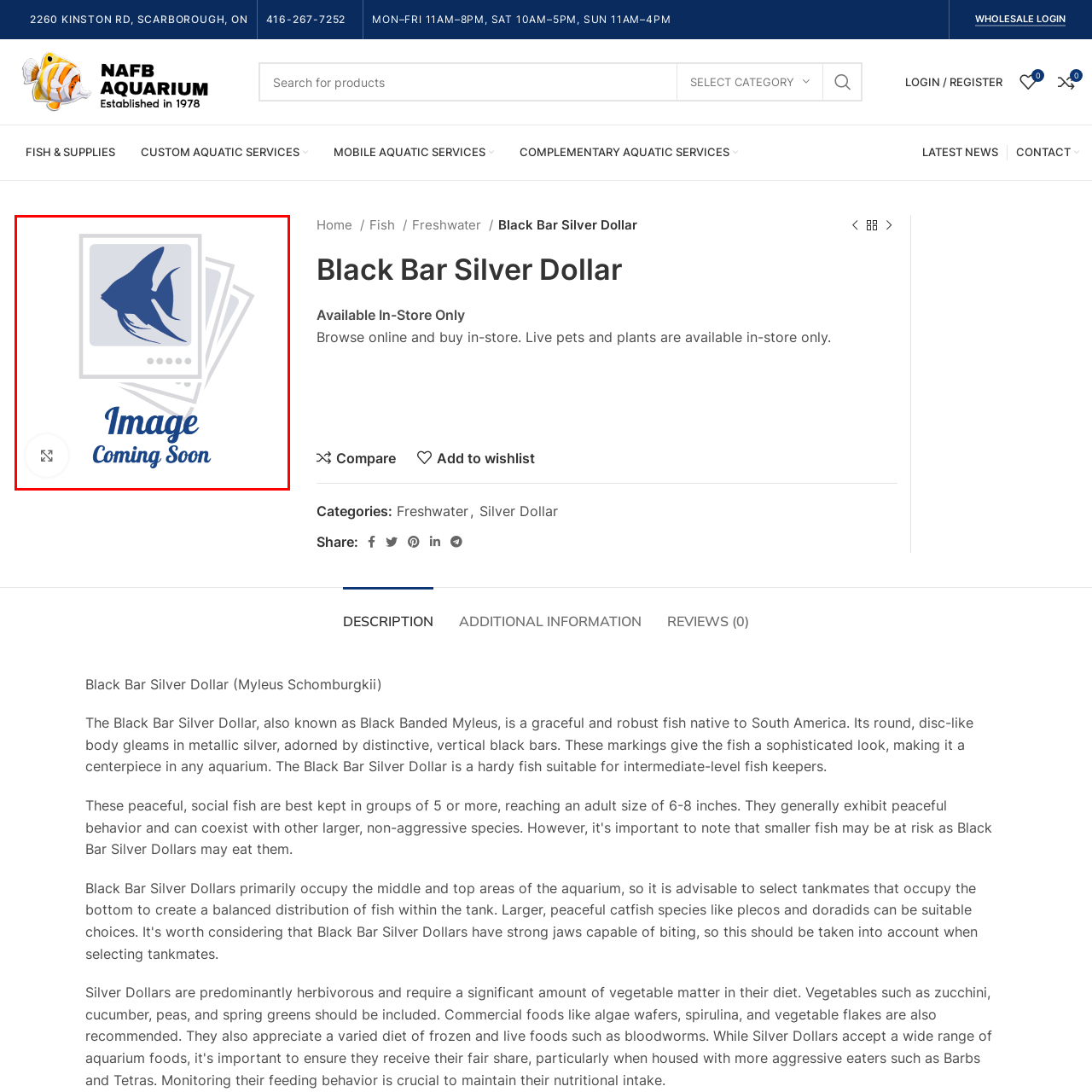Examine the contents within the red bounding box and respond with a single word or phrase: What is written below the fish?

Image Coming Soon